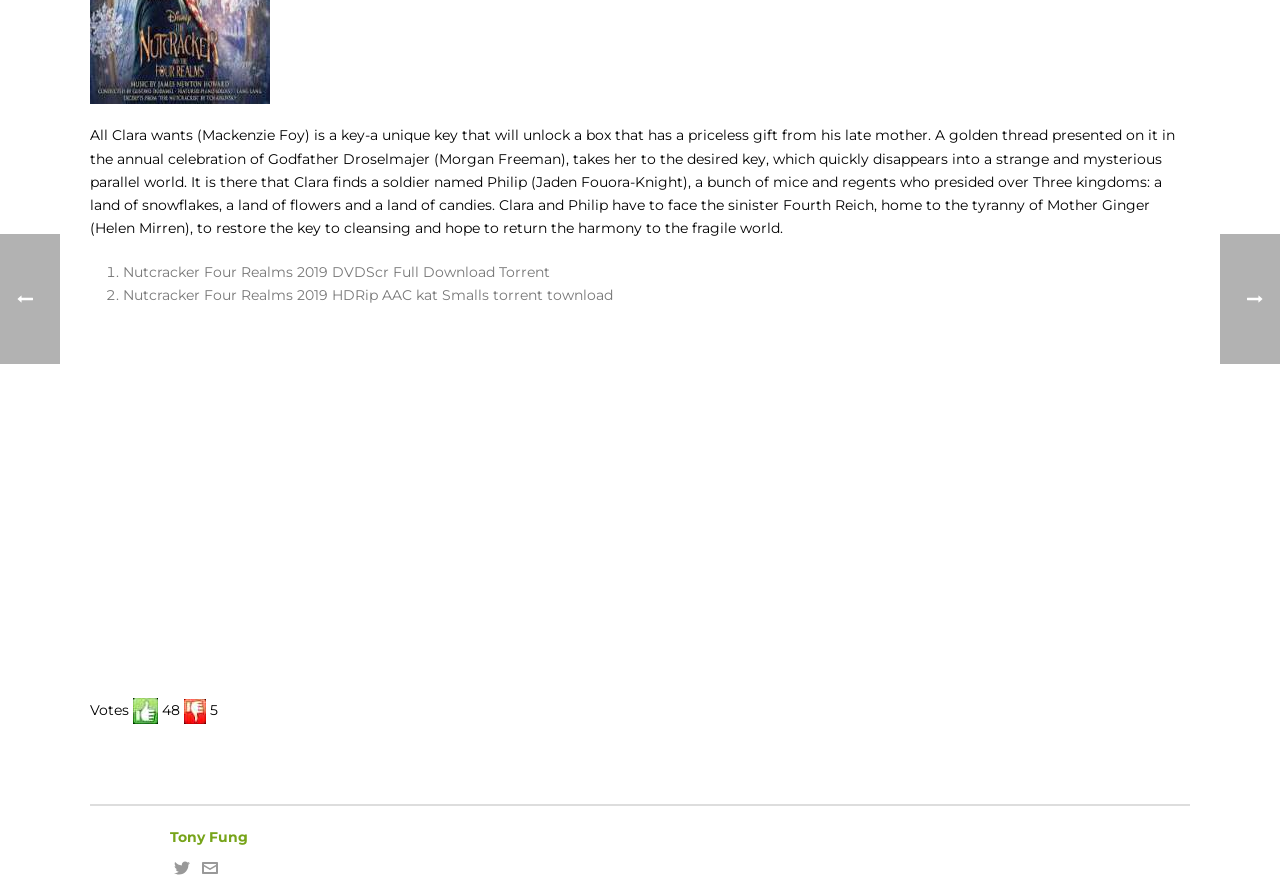Identify the bounding box for the UI element that is described as follows: "Loot event".

None